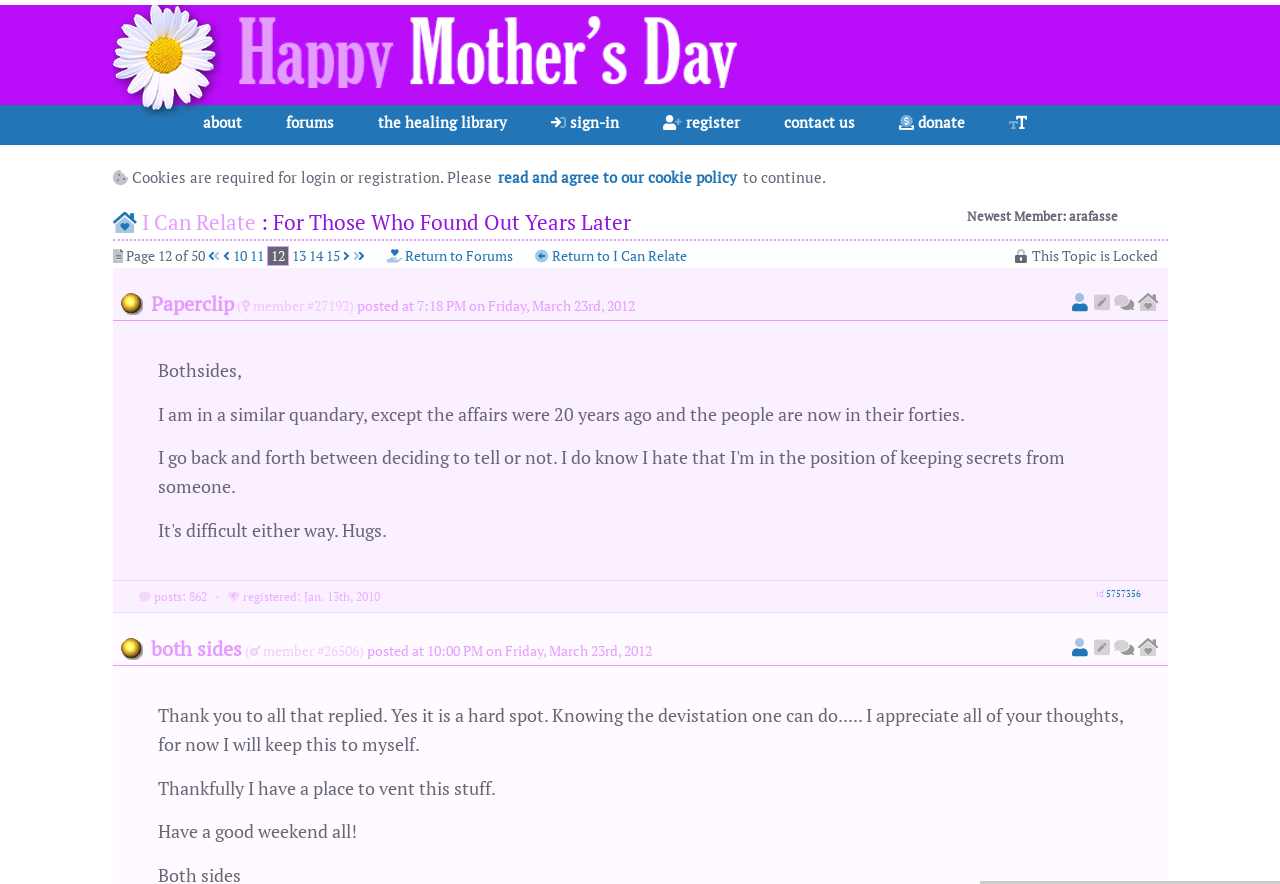Offer a detailed explanation of the webpage layout and contents.

This webpage appears to be a support forum for individuals affected by infidelity and cheating. At the top of the page, there is a logo image and a heading that reads "I Can Relate: For Those Who Found Out Years Later". Below the heading, there are several links to different sections of the website, including "about", "forums", "the healing library", "sign-in", "register", "contact us", and "donate".

On the left side of the page, there is a notice about cookies being required for login or registration, with a link to read and agree to the cookie policy. Below this notice, there is a welcome message indicating that the newest member is "arafasse".

The main content of the page appears to be a discussion forum, with multiple posts from different users. Each post includes the user's name, the date and time of the post, and the content of the post. The posts are arranged in a linear fashion, with the most recent post at the top.

There are also several navigation links at the bottom of the page, including links to return to the forums or to return to the main "I Can Relate" page. Additionally, there are links to page numbers, allowing users to navigate through multiple pages of posts.

Throughout the page, there are several images, including a default image that appears to be a user avatar. There are also several static text elements, including a paperclip icon and a "posts" counter.